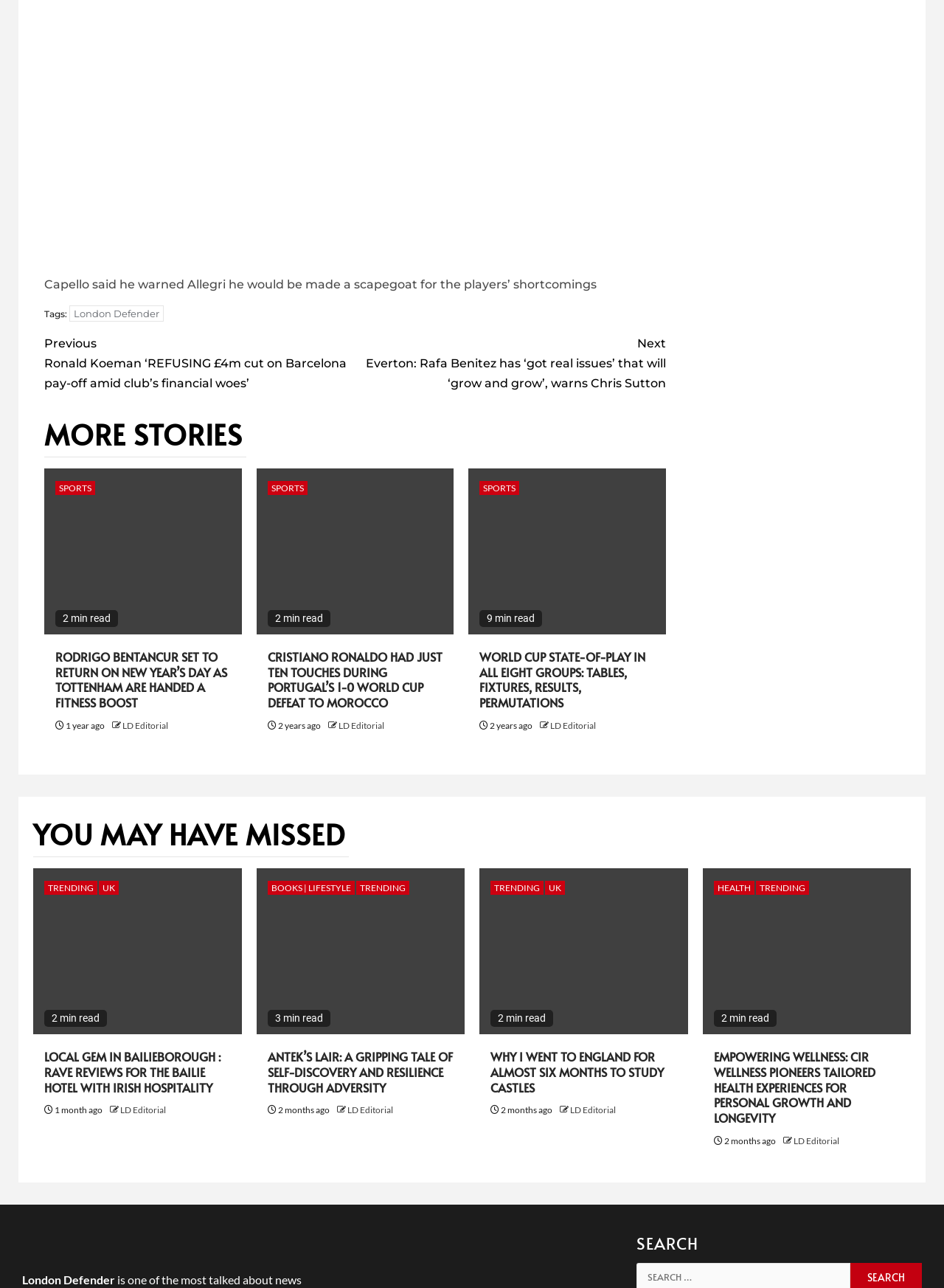Please locate the bounding box coordinates of the element that should be clicked to complete the given instruction: "Search for something".

[0.674, 0.955, 0.977, 0.972]